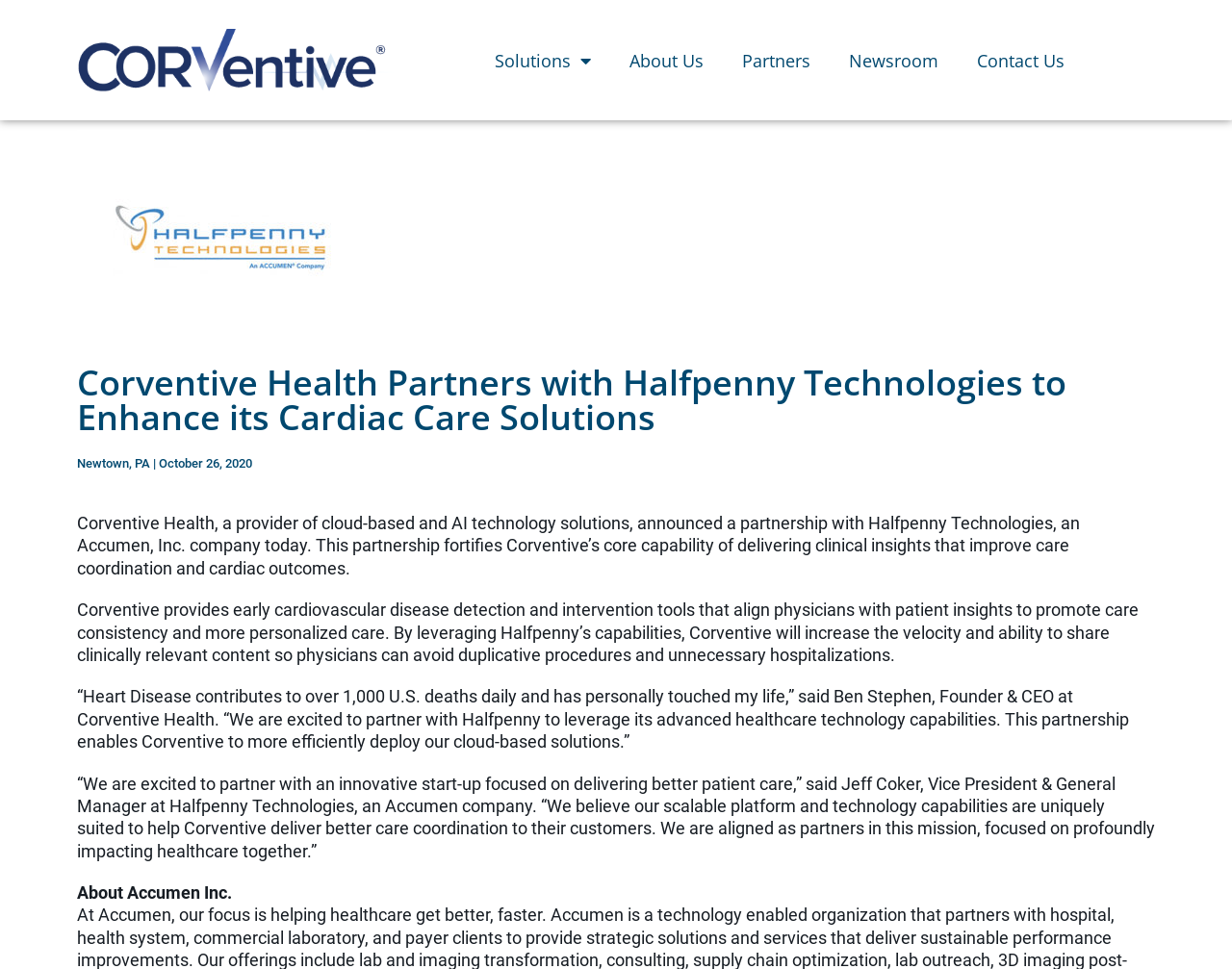What is the name of the company that Halfpenny Technologies is a part of?
Please answer using one word or phrase, based on the screenshot.

Accumen, Inc.